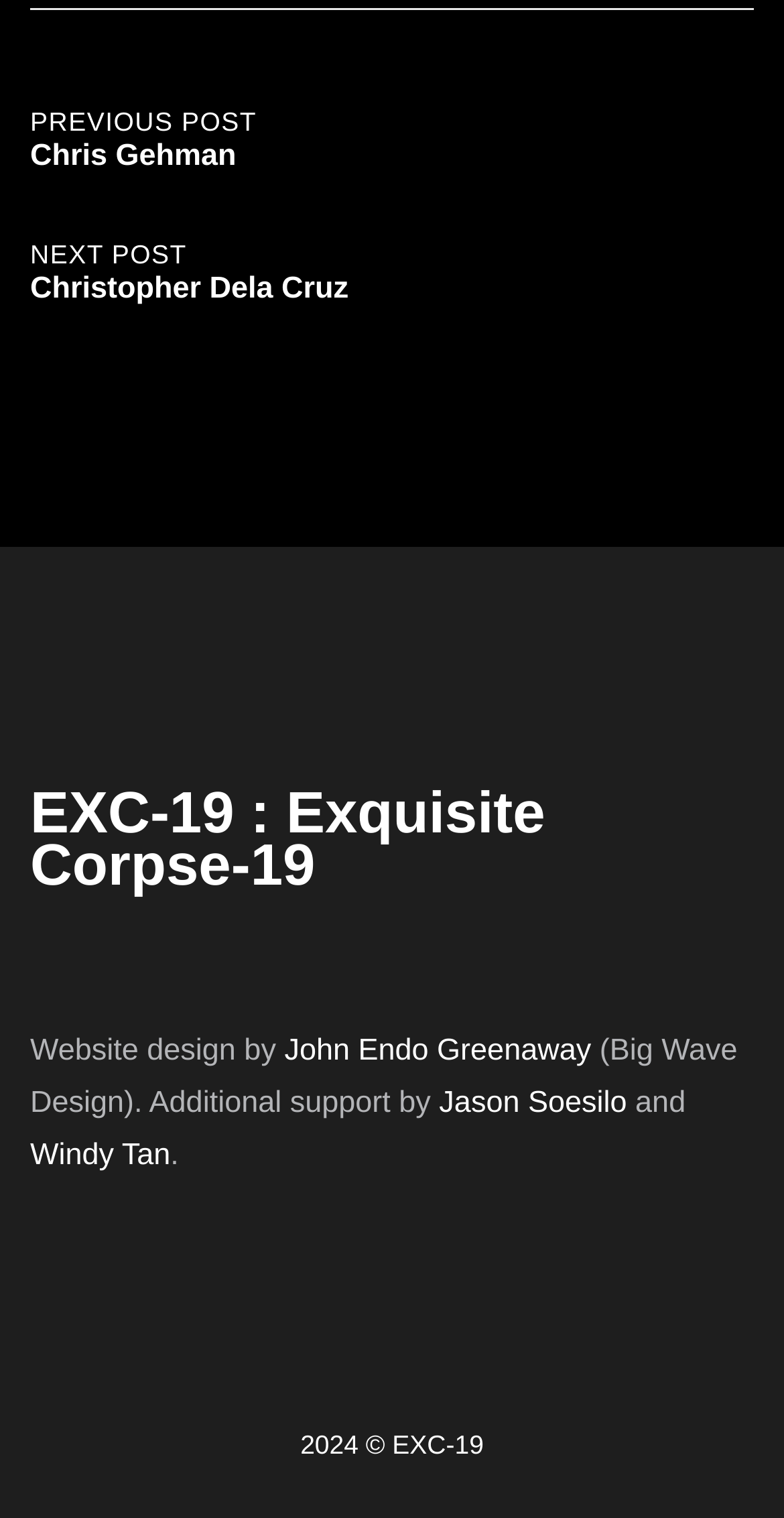What is the title of the previous post?
Please use the image to provide an in-depth answer to the question.

I found the link 'PREVIOUS POST Chris Gehman' which suggests that the title of the previous post is 'Chris Gehman'.